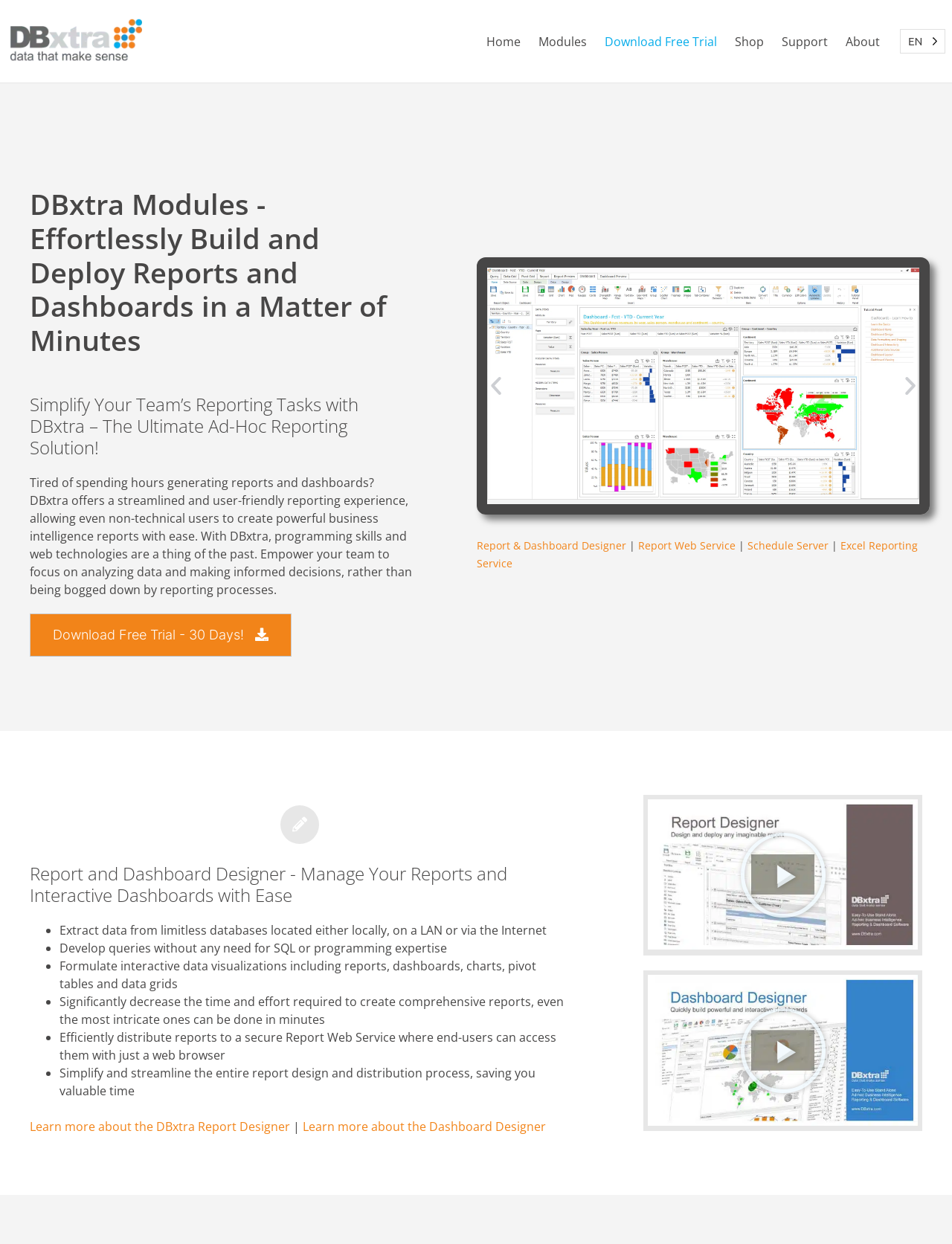Please provide a short answer using a single word or phrase for the question:
How many days is the free trial of DBxtra?

30 days